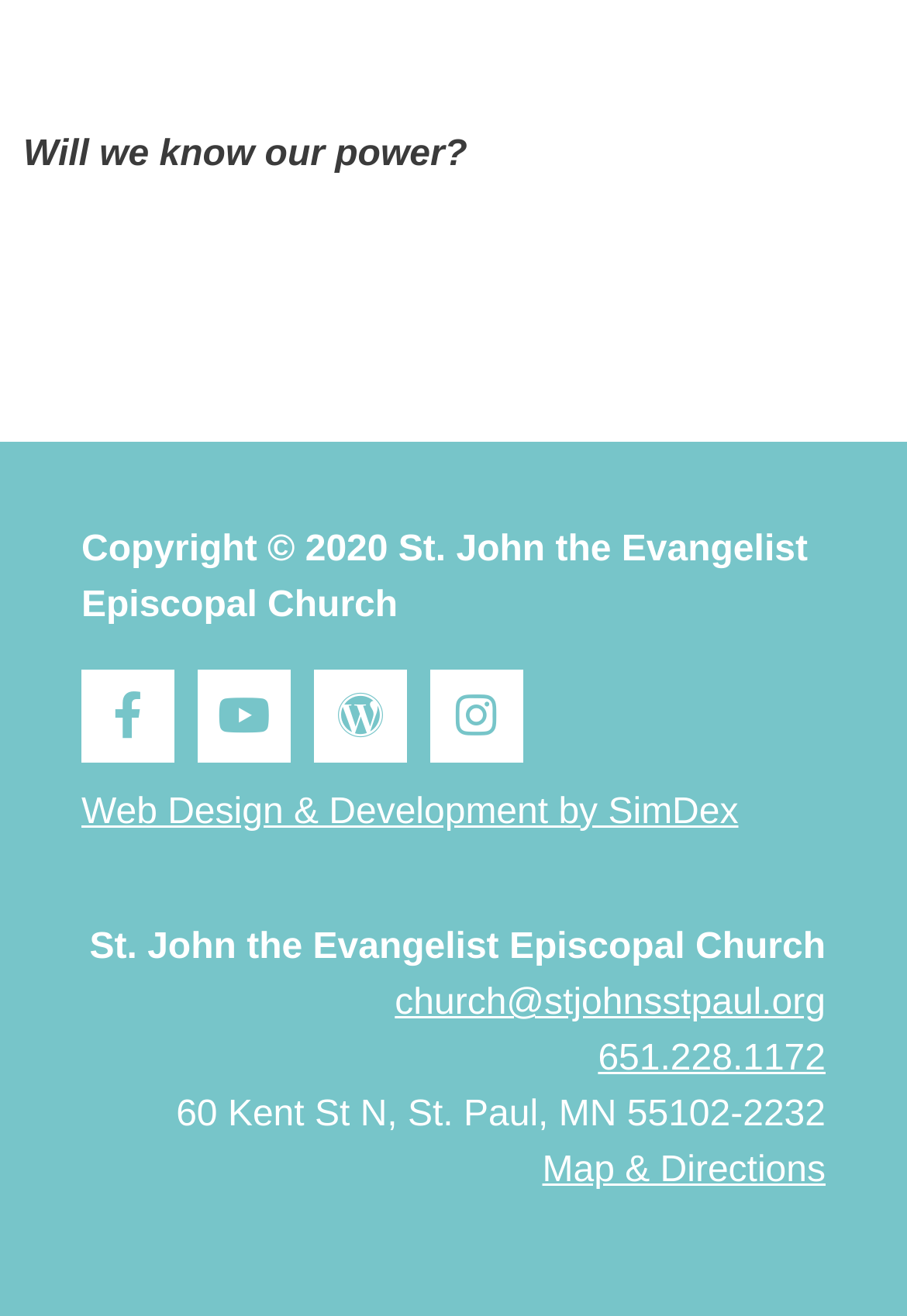Based on the image, give a detailed response to the question: What social media platforms does the church have?

I found the answer by looking at the link elements with the text 'Facebook-f ', 'Youtube ', 'Instagram ', and 'Wordpress ' located at [0.09, 0.509, 0.192, 0.579], [0.218, 0.509, 0.321, 0.579], [0.474, 0.509, 0.577, 0.579], and [0.346, 0.509, 0.449, 0.579] respectively. These icons and text are likely to represent the social media platforms of the church.